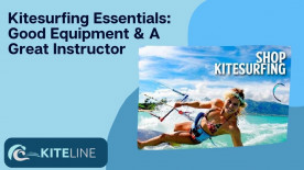Please examine the image and provide a detailed answer to the question: What is the importance of good equipment in kitesurfing?

The caption highlights the significance of good equipment in kitesurfing, emphasizing that it is essential for both safety and enjoyment, which suggests that having the right gear is crucial for a thrilling and secure experience in the sport.